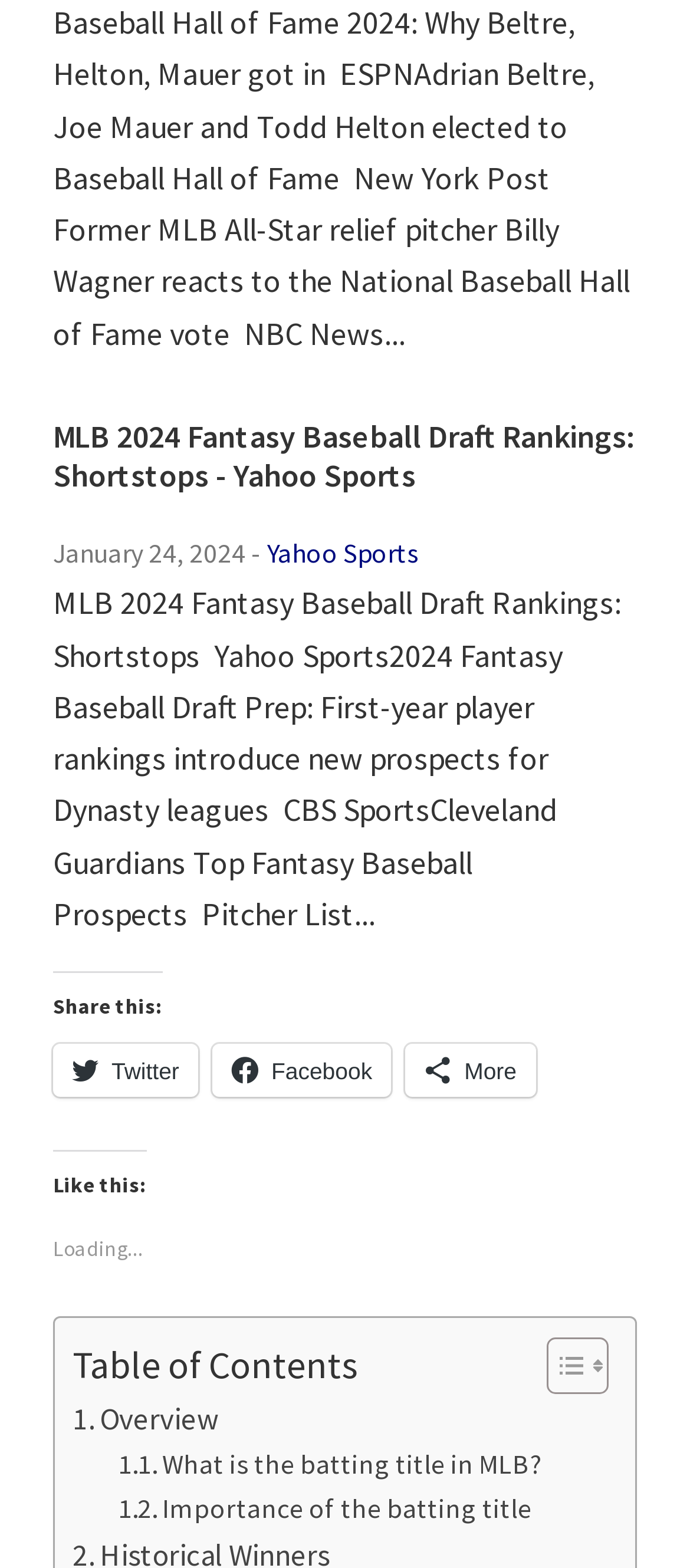Please identify the bounding box coordinates of the clickable area that will allow you to execute the instruction: "View related article about Who Won MLB Batting Title 2023?".

[0.077, 0.651, 0.423, 0.738]